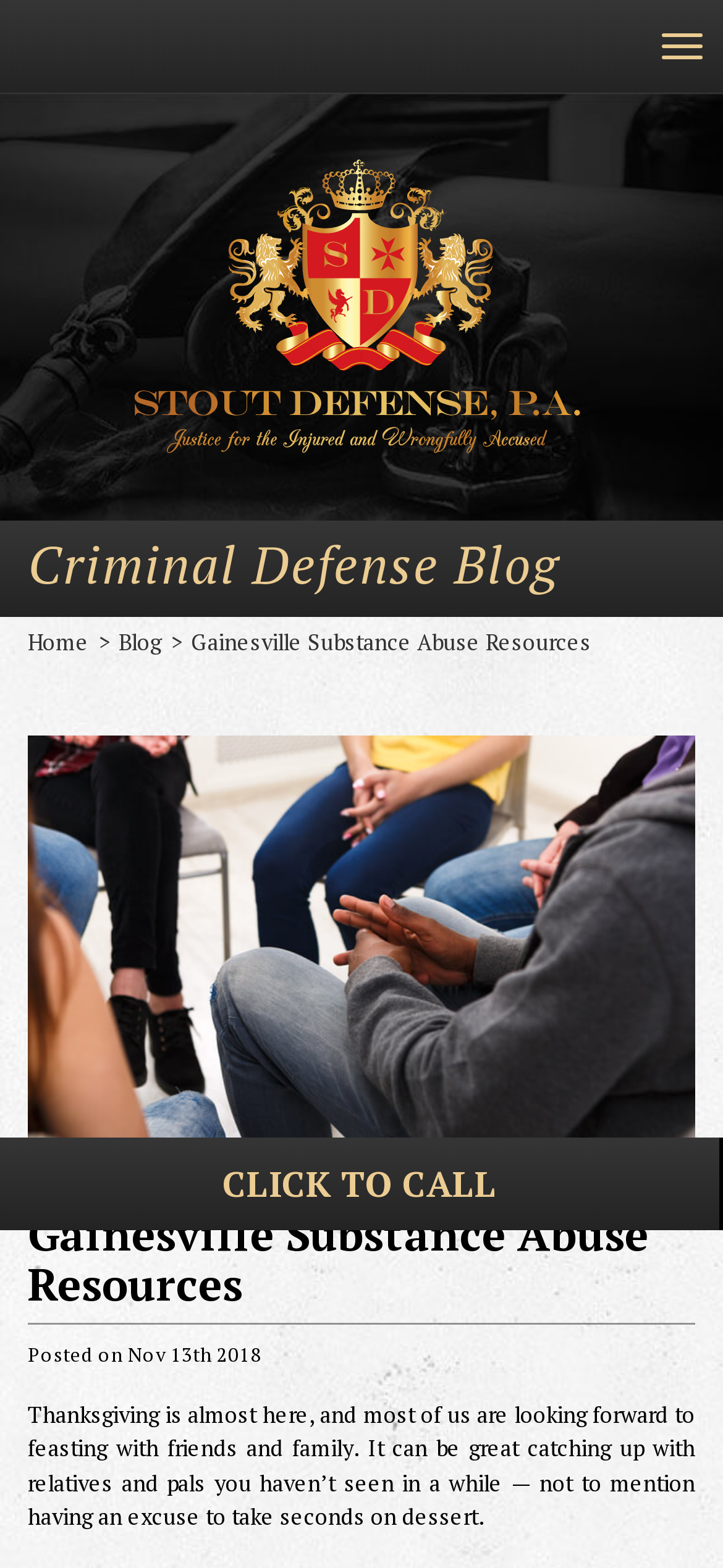Given the element description title="Stout Defense", identify the bounding box coordinates for the UI element on the webpage screenshot. The format should be (top-left x, top-left y, bottom-right x, bottom-right y), with values between 0 and 1.

[0.123, 0.087, 0.877, 0.304]